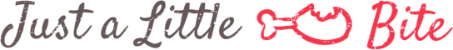What type of graphic accompanies the text in the logo?
Using the information from the image, provide a comprehensive answer to the question.

According to the caption, a graphic of a cute, whimsical fish accompanies the text in the logo, adding charm and personality to the overall design.